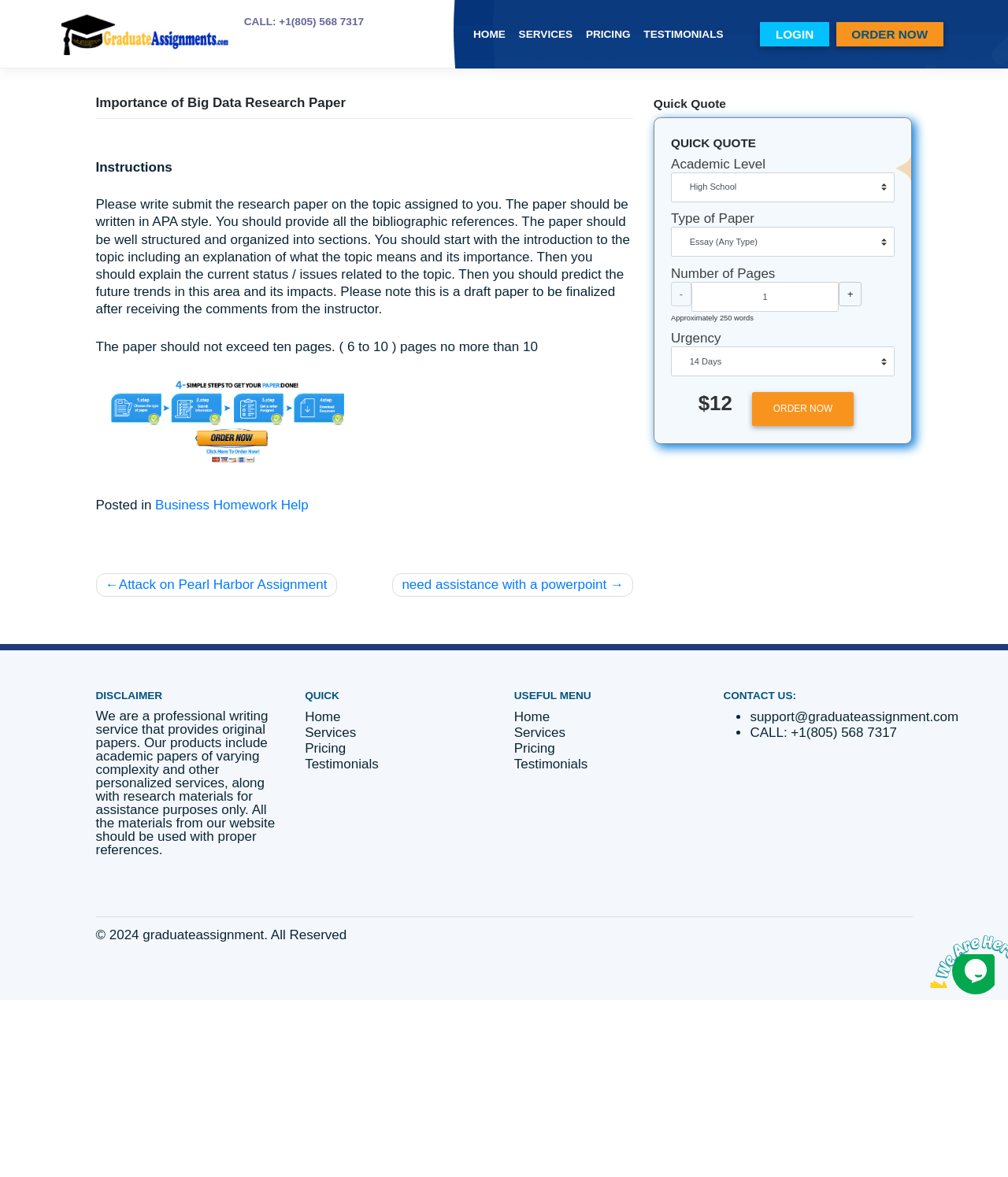Given the description of the UI element: "parent_node: Email * aria-describedby="email-notes" name="email"", predict the bounding box coordinates in the form of [left, top, right, bottom], with each value being a float between 0 and 1.

None